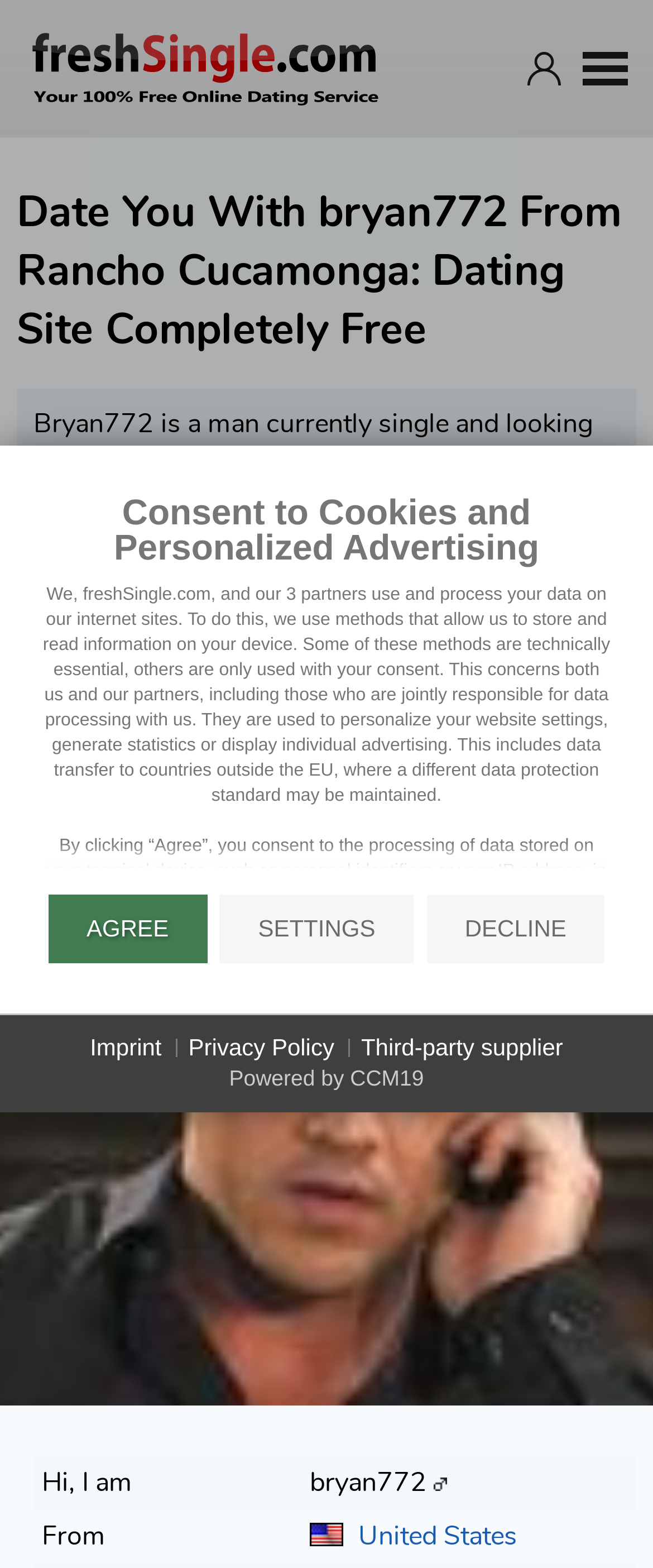Identify the bounding box coordinates of the region I need to click to complete this instruction: "Visit Pure website".

None